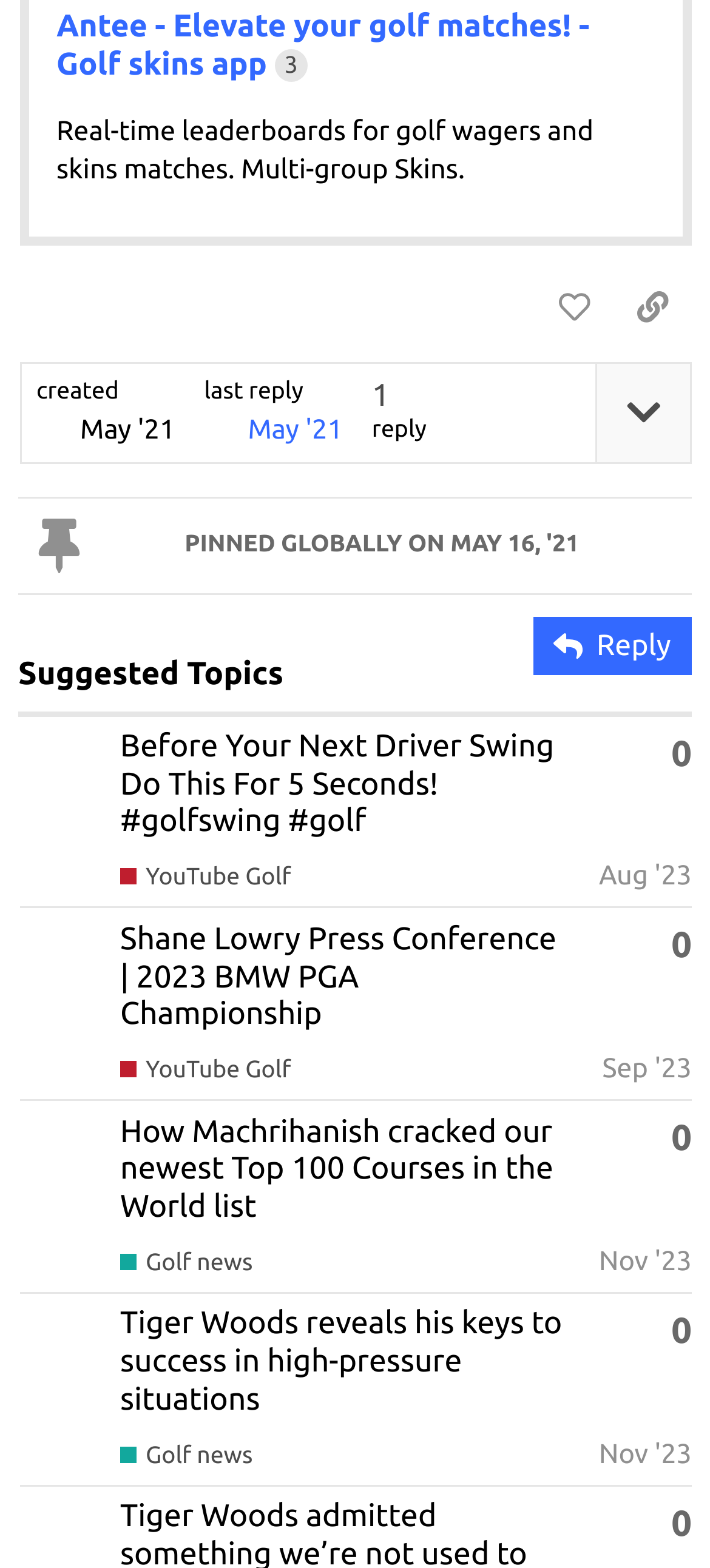Locate the bounding box coordinates of the element that should be clicked to execute the following instruction: "Expand topic details".

[0.838, 0.232, 0.972, 0.295]